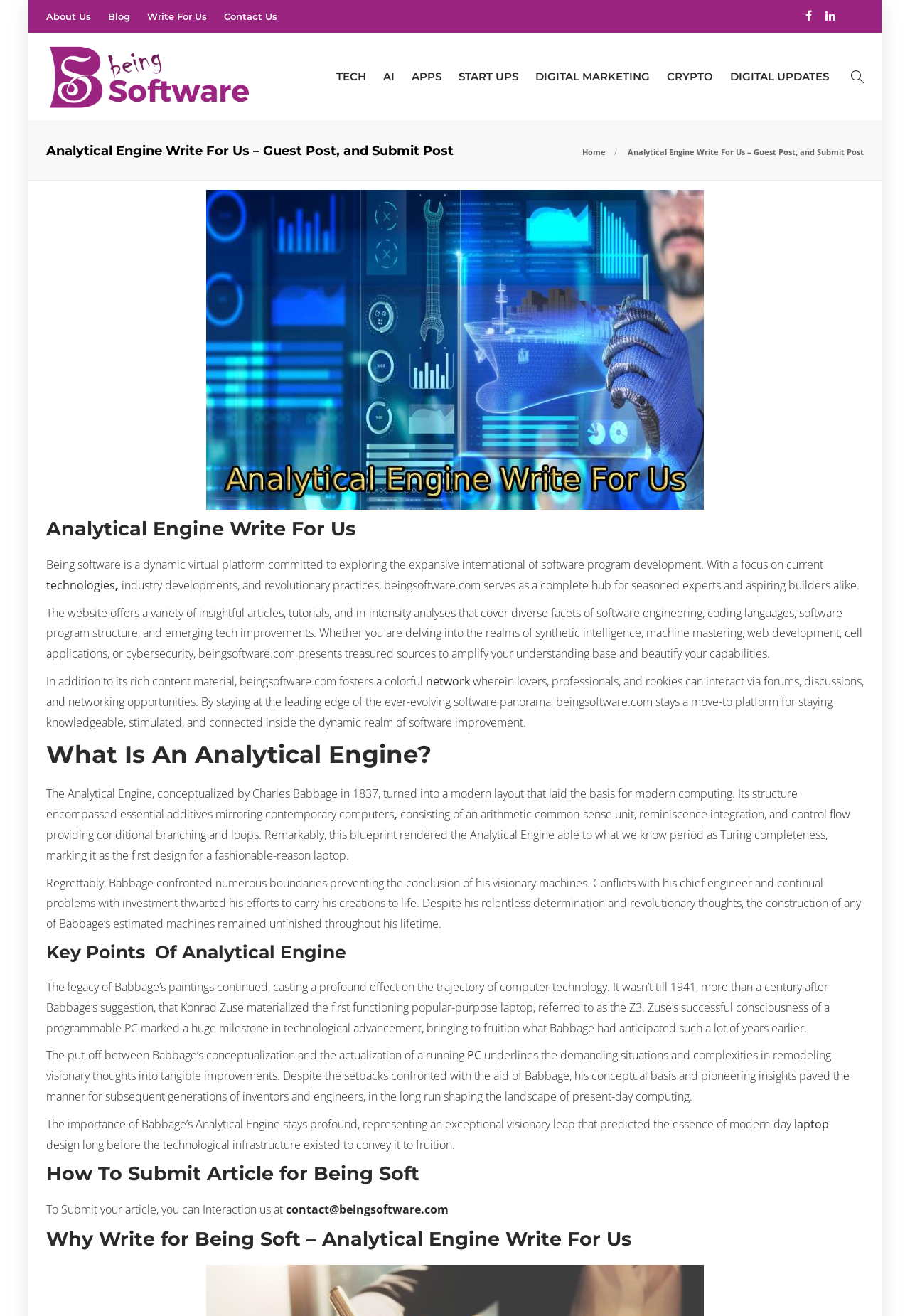What is the focus of Being Software?
Please provide a comprehensive answer based on the information in the image.

The webpage describes Being Software as a dynamic virtual platform committed to exploring the expansive international of software program development. This information can be found in the introductory section of the webpage.